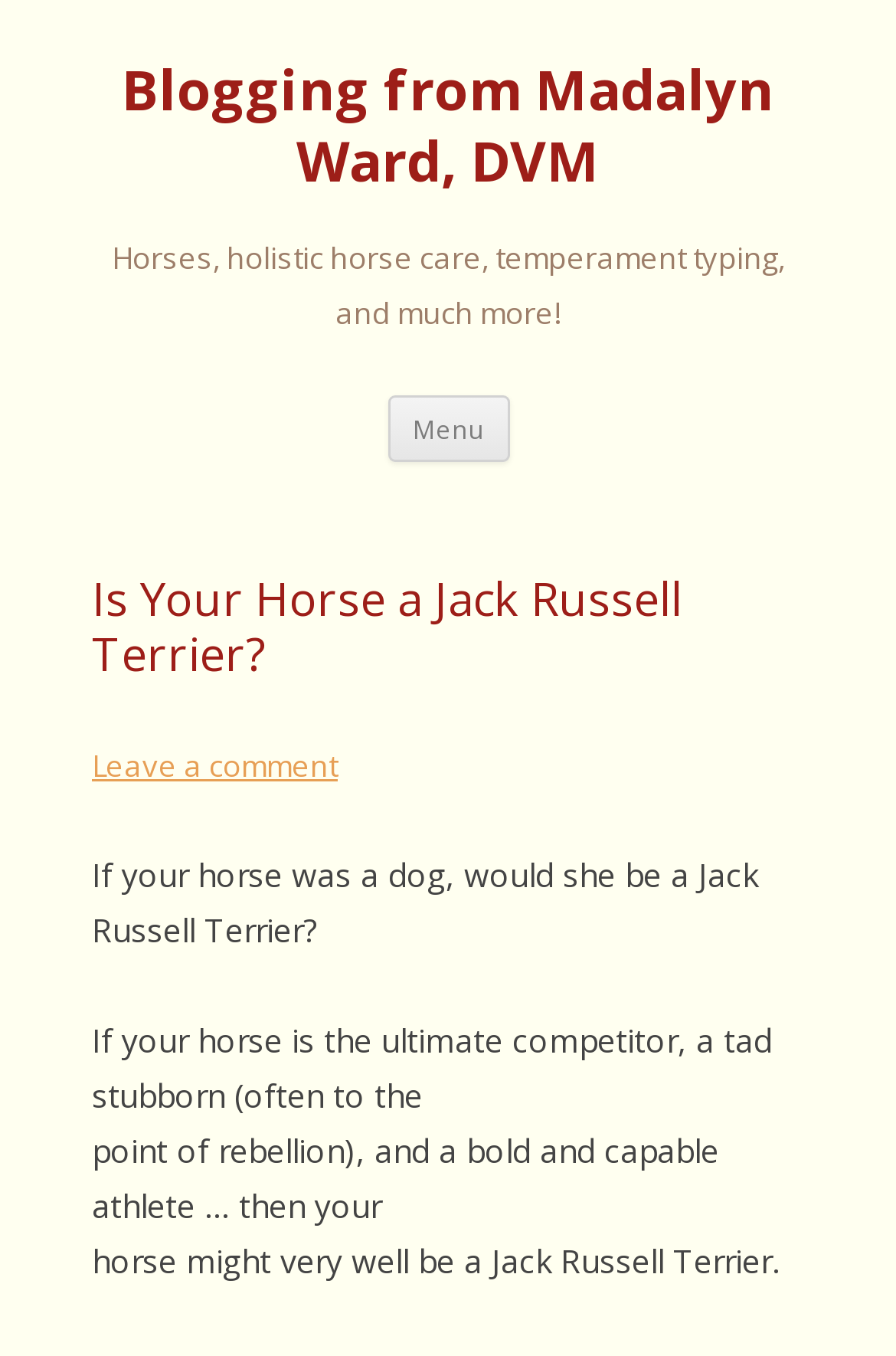Describe all the visual and textual components of the webpage comprehensively.

The webpage is a blog post titled "Is Your Horse a Jack Russell Terrier?" by Madalyn Ward, DVM. At the top, there is a heading that reads "Blogging from Madalyn Ward, DVM" which is also a link. Below this, there is another heading that describes the blog's content, "Horses, holistic horse care, temperament typing, and much more!".

To the right of these headings, there is a button labeled "Menu" and a link that says "Skip to content". The main content of the blog post is below these elements. It starts with a heading that repeats the title of the post, "Is Your Horse a Jack Russell Terrier?".

The blog post itself consists of four paragraphs of text. The first paragraph asks a question, "If your horse was a dog, would she be a Jack Russell Terrier?" The second paragraph describes the characteristics of a horse that might be similar to a Jack Russell Terrier, including being a competitor, stubborn, and a capable athlete. The third paragraph continues this description, and the fourth paragraph concludes that a horse with these traits might very well be a Jack Russell Terrier. There is also a link to "Leave a comment" at the top of the blog post.